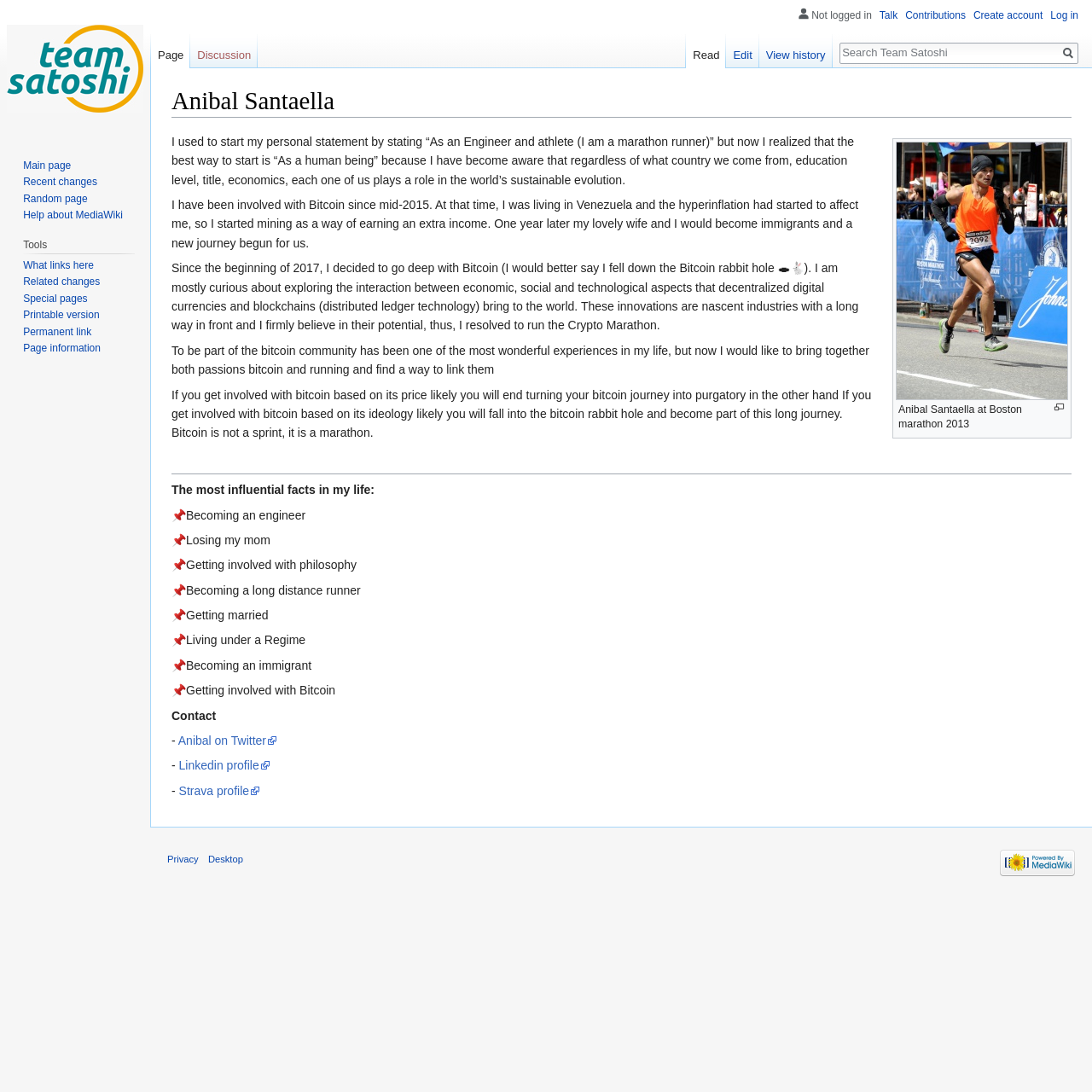What is the last link in the 'Tools' section?
Use the image to give a comprehensive and detailed response to the question.

The 'Tools' section has several links, and the last one is 'Page information', which suggests that the webpage provides information about the page itself.